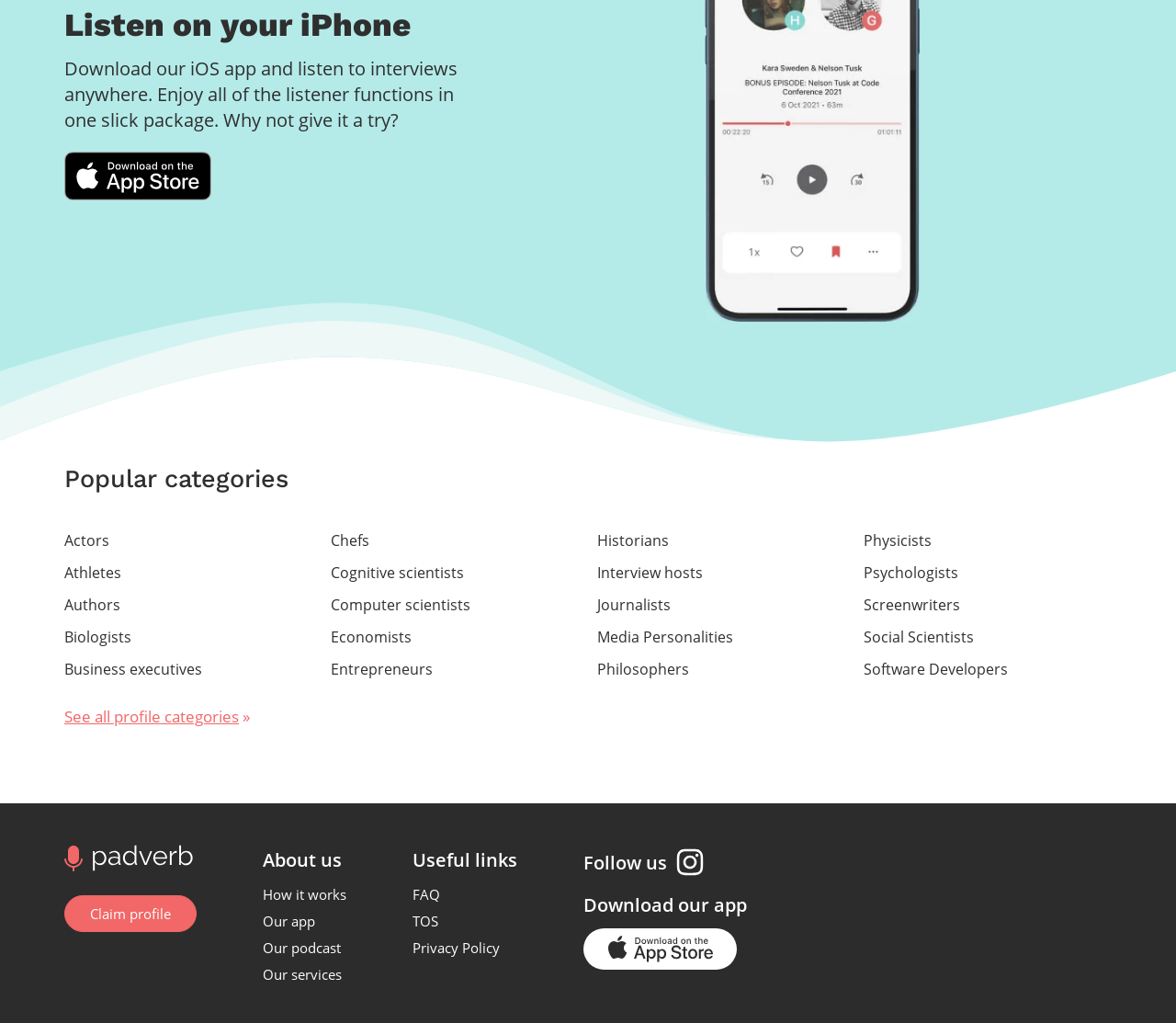Indicate the bounding box coordinates of the element that must be clicked to execute the instruction: "Follow us on Instagram". The coordinates should be given as four float numbers between 0 and 1, i.e., [left, top, right, bottom].

[0.574, 0.828, 0.599, 0.857]